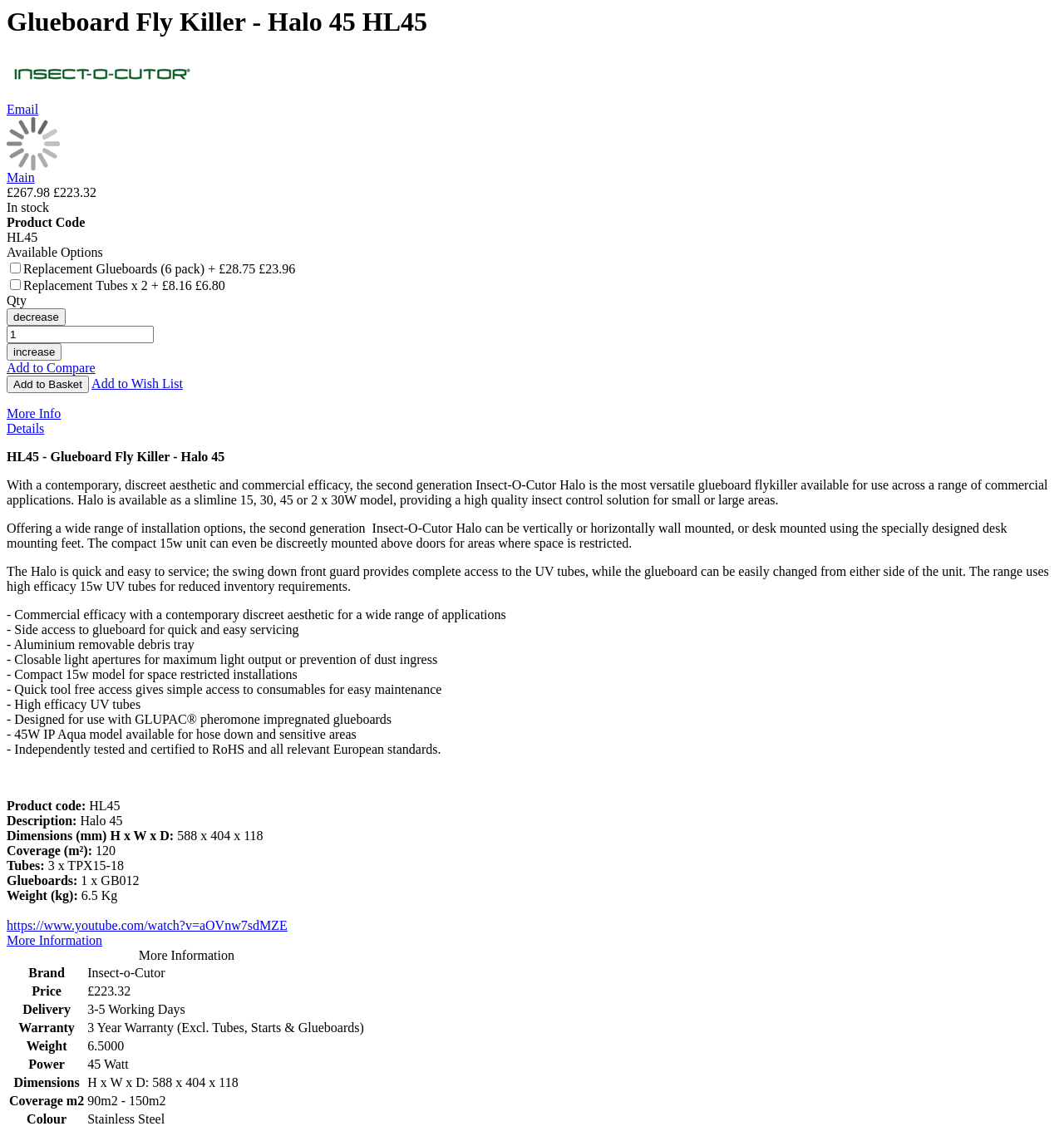Locate the bounding box coordinates of the element to click to perform the following action: 'Increase the quantity'. The coordinates should be given as four float values between 0 and 1, in the form of [left, top, right, bottom].

[0.006, 0.302, 0.058, 0.318]